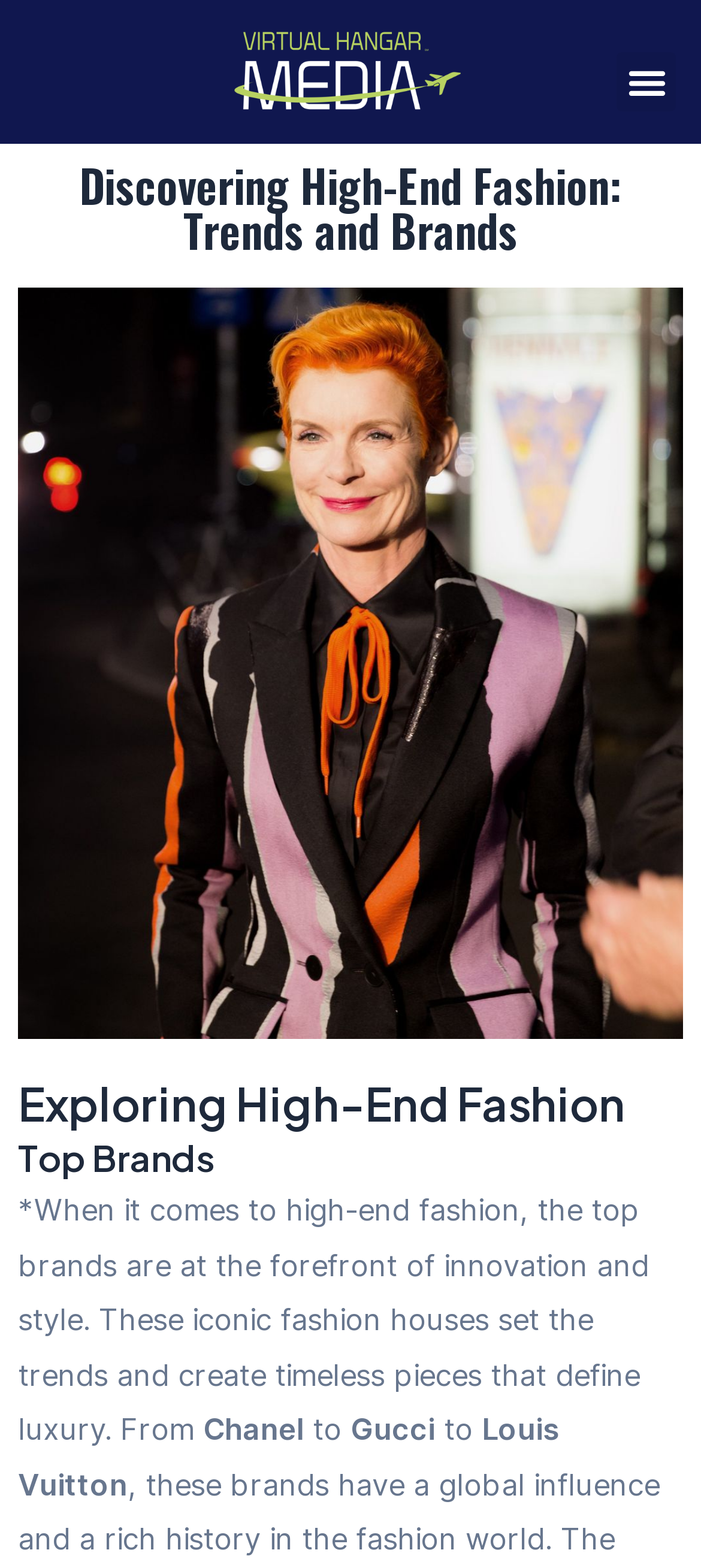Please provide a comprehensive response to the question based on the details in the image: Which brand is mentioned first?

By examining the StaticText elements, I found that 'Chanel' is the first brand mentioned, located at coordinates [0.29, 0.9, 0.433, 0.923].